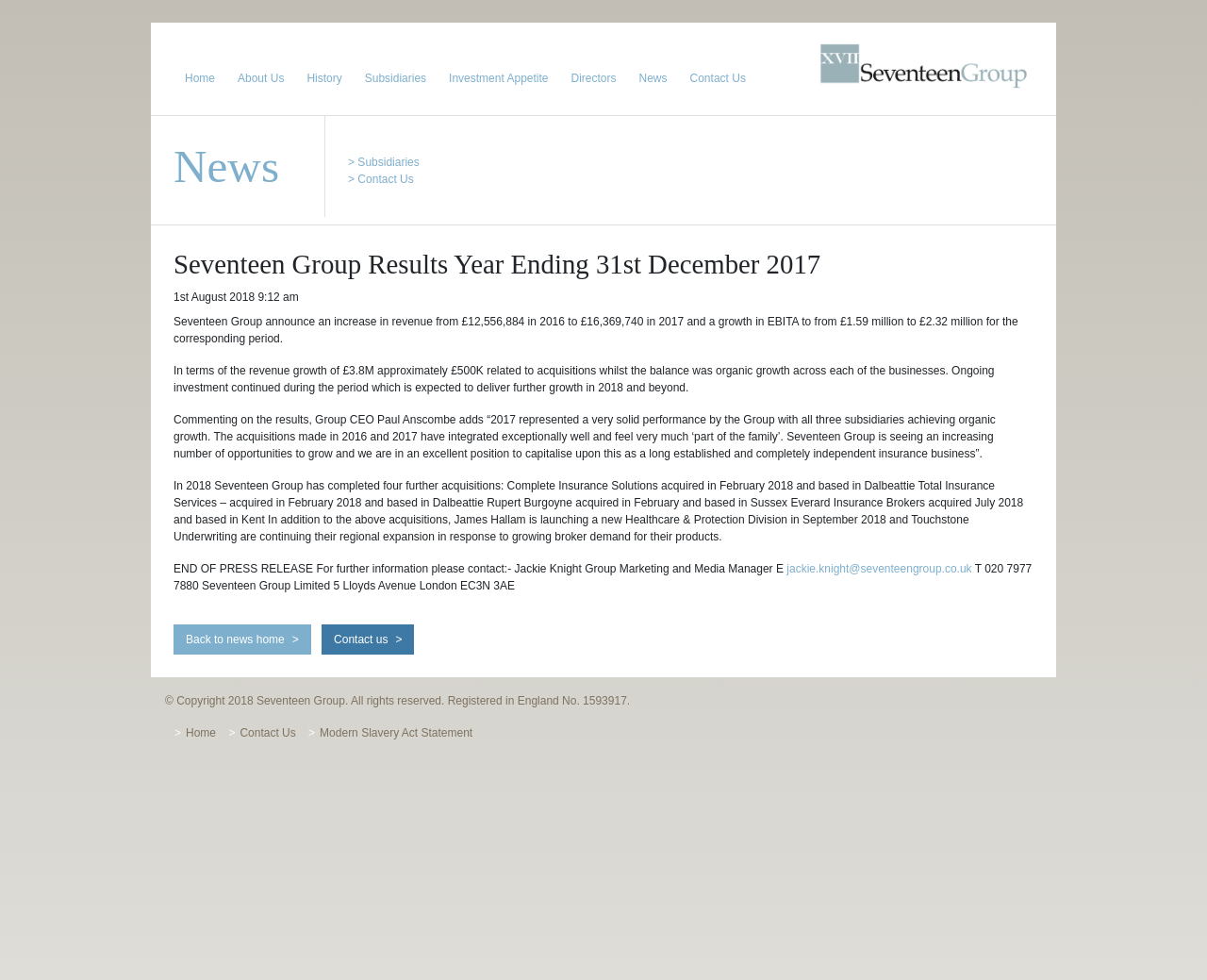Mark the bounding box of the element that matches the following description: "> Contact Us".

[0.288, 0.176, 0.343, 0.189]